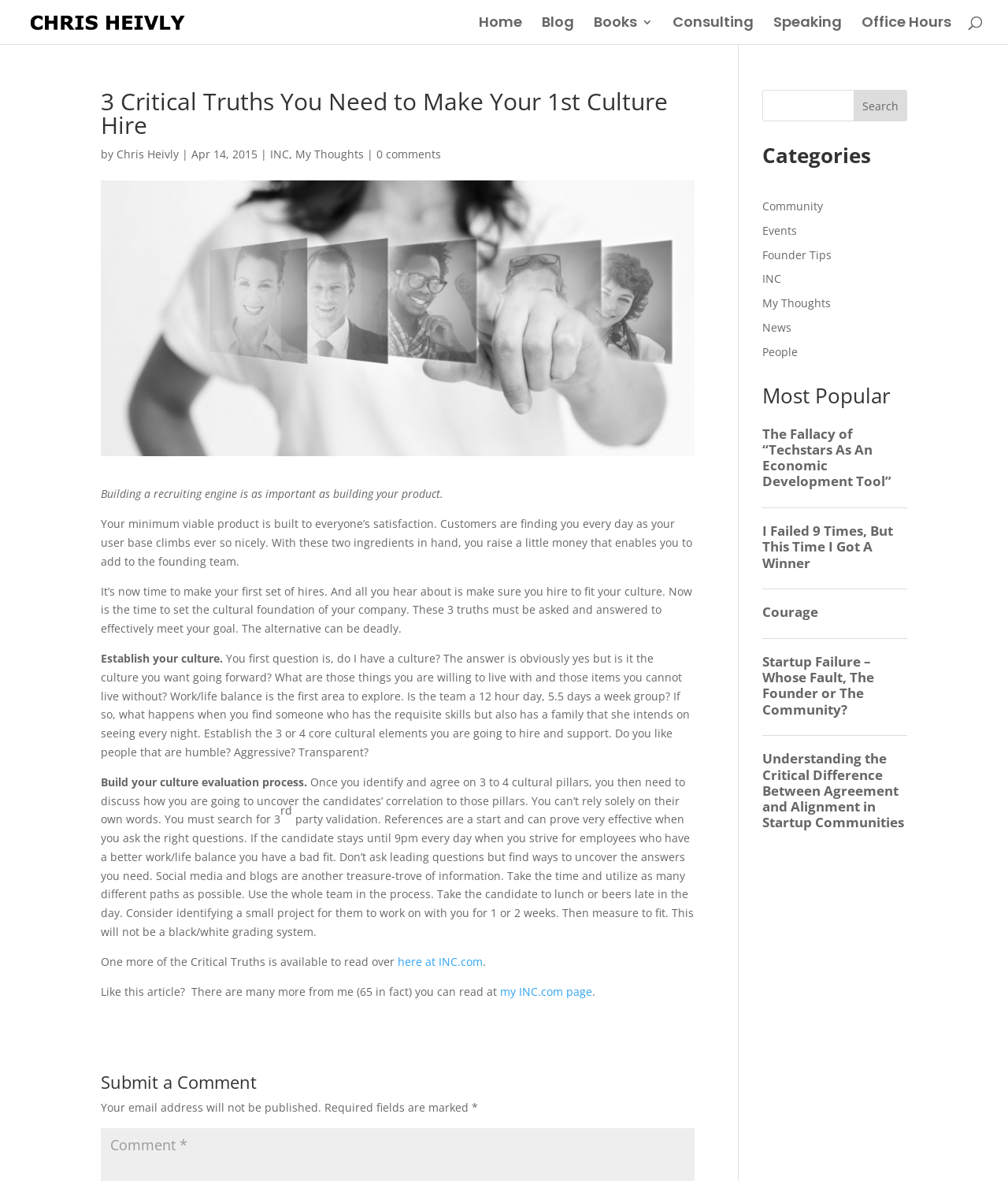Please find the bounding box coordinates of the clickable region needed to complete the following instruction: "Read the article by Chris Heivly". The bounding box coordinates must consist of four float numbers between 0 and 1, i.e., [left, top, right, bottom].

[0.116, 0.124, 0.177, 0.137]